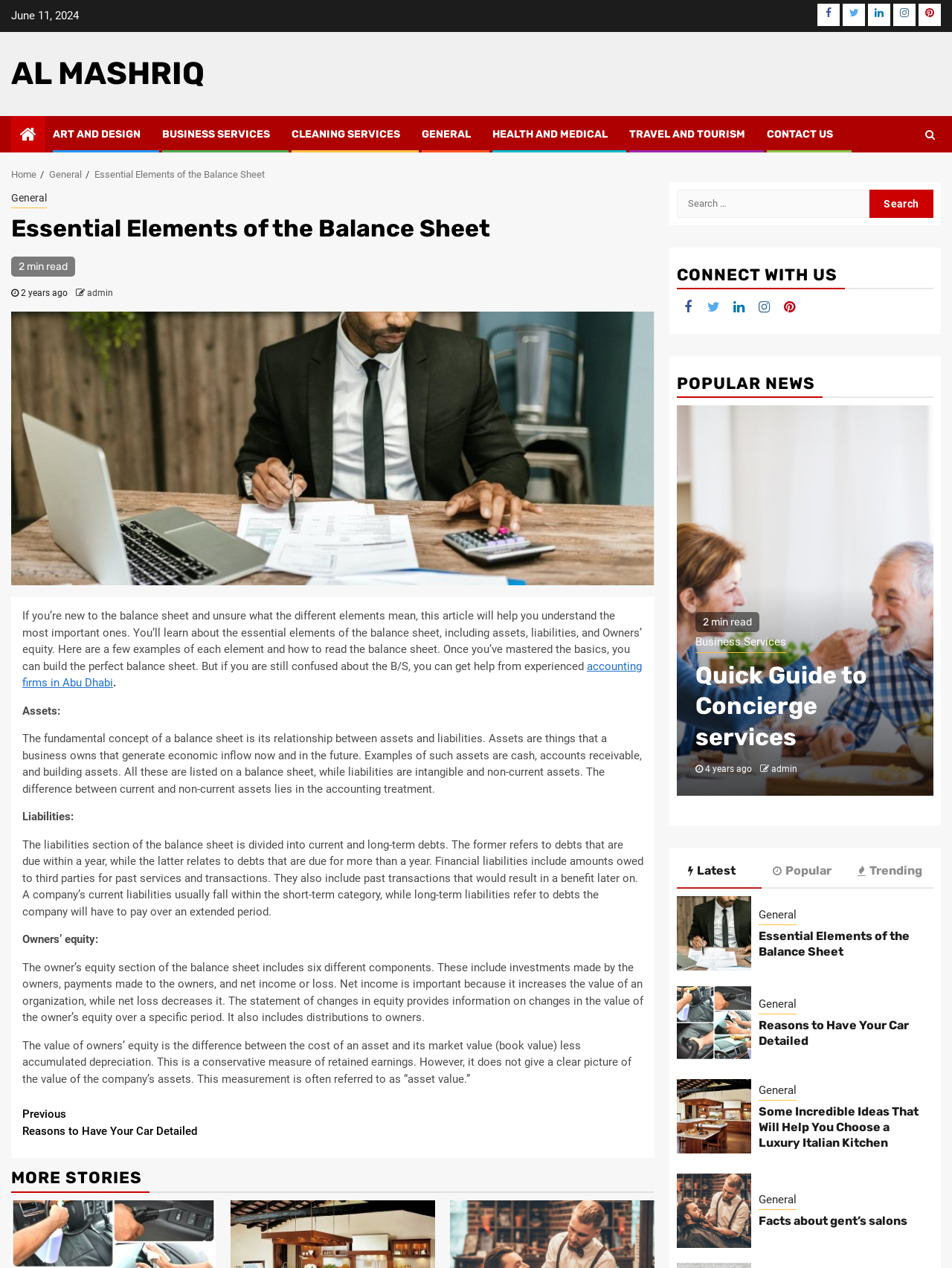Given the description of a UI element: "Twitter", identify the bounding box coordinates of the matching element in the webpage screenshot.

[0.885, 0.003, 0.909, 0.021]